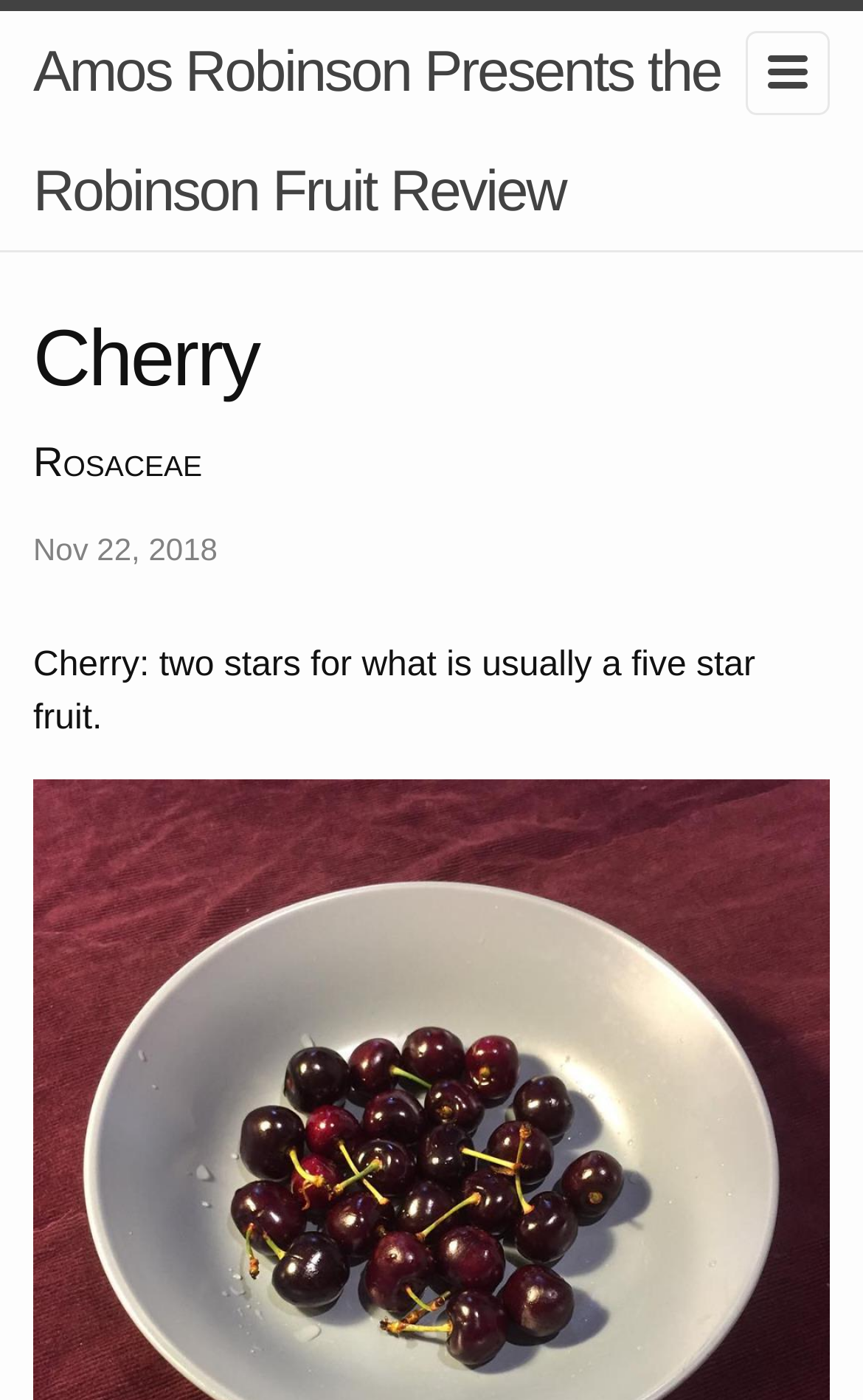Using the details in the image, give a detailed response to the question below:
What is the fruit being reviewed?

Based on the webpage, I can see that the fruit being reviewed is Cherry because it is mentioned in the heading and also in the text 'Cherry: two stars for what is usually a five star fruit.'